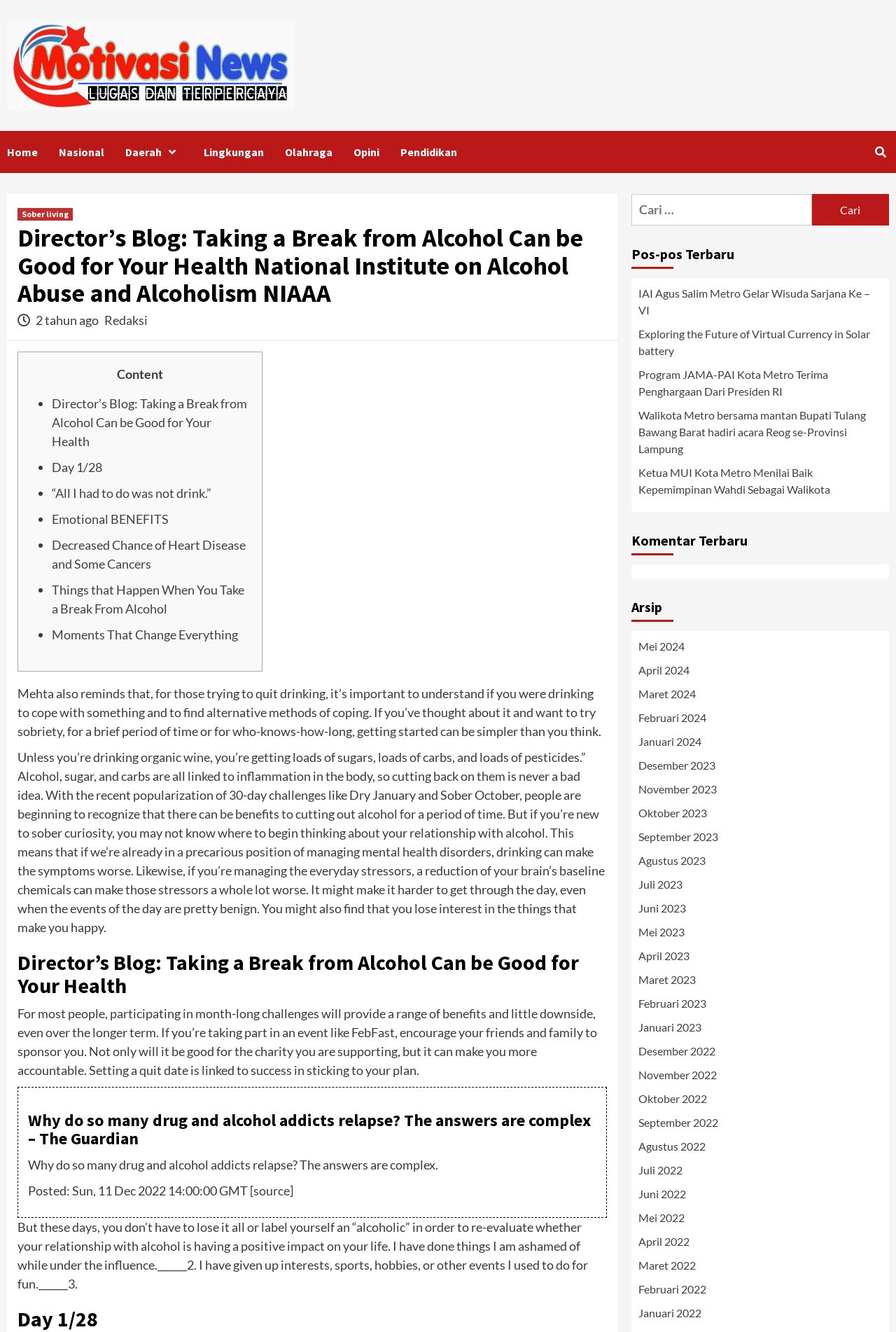Extract the bounding box coordinates for the HTML element that matches this description: "Daerah". The coordinates should be four float numbers between 0 and 1, i.e., [left, top, right, bottom].

[0.14, 0.098, 0.227, 0.13]